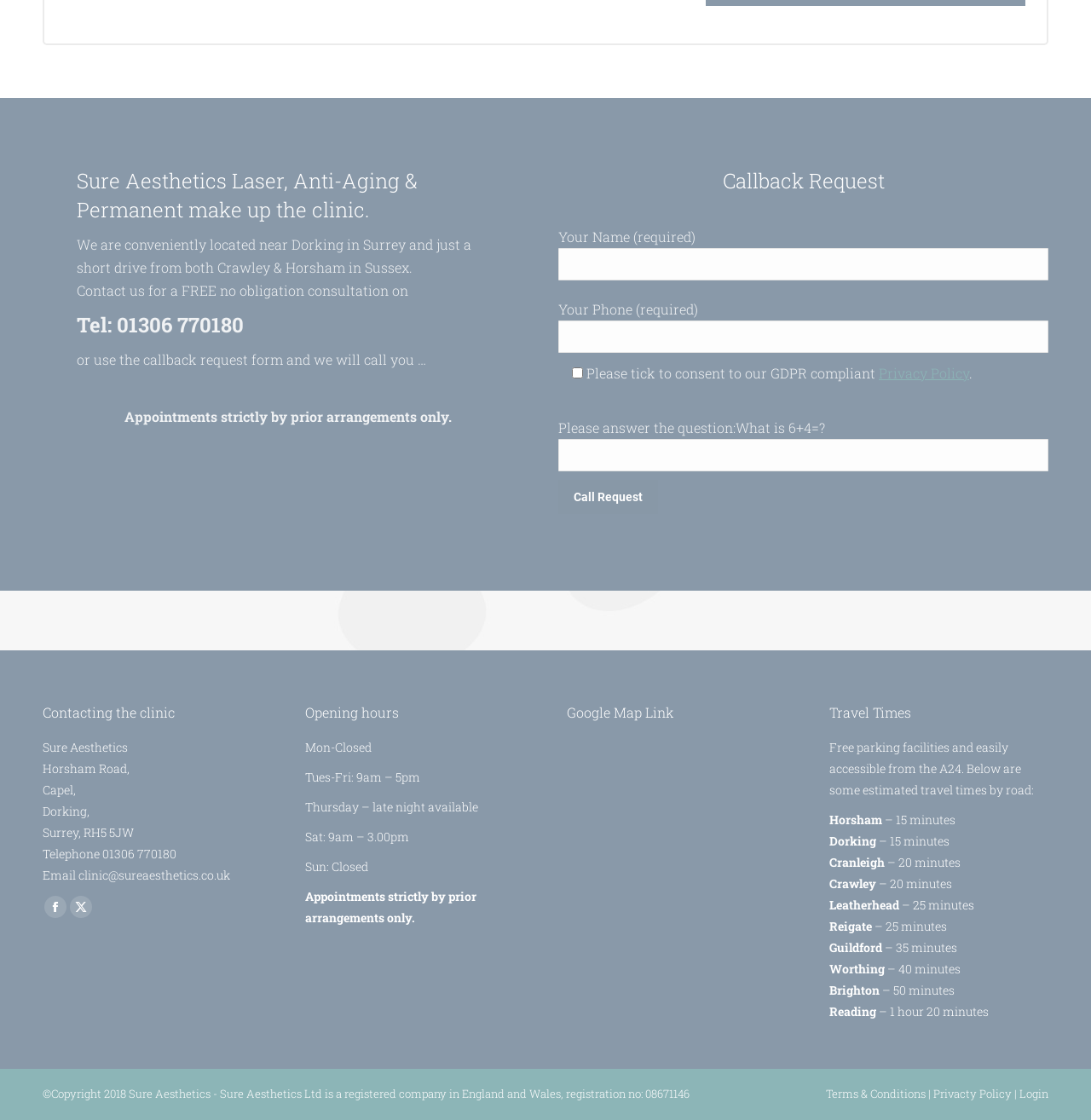Please find the bounding box coordinates of the element's region to be clicked to carry out this instruction: "Click the callback request button".

[0.512, 0.428, 0.603, 0.459]